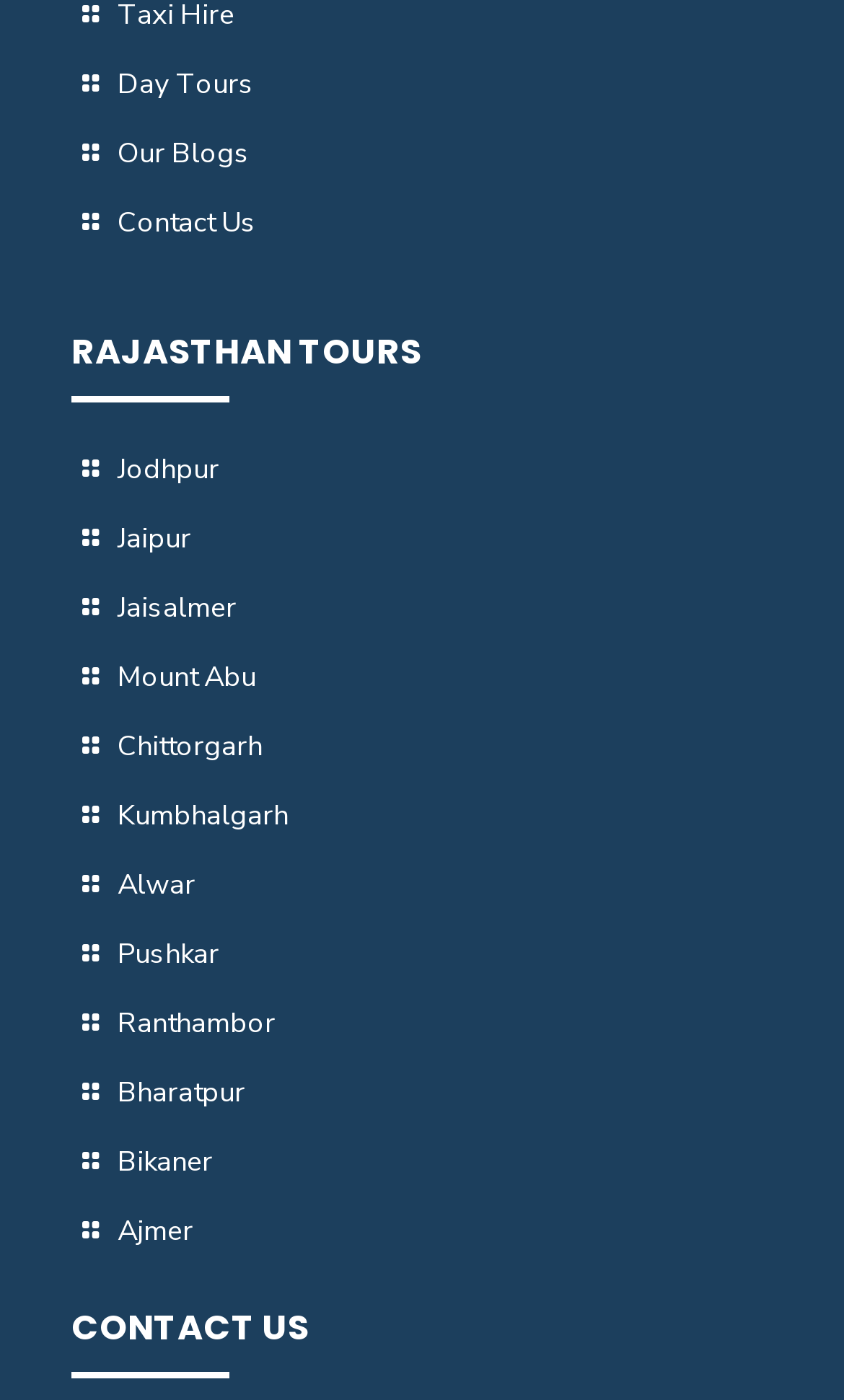Please specify the bounding box coordinates of the region to click in order to perform the following instruction: "Read about Jodhpur".

[0.139, 0.321, 0.259, 0.349]